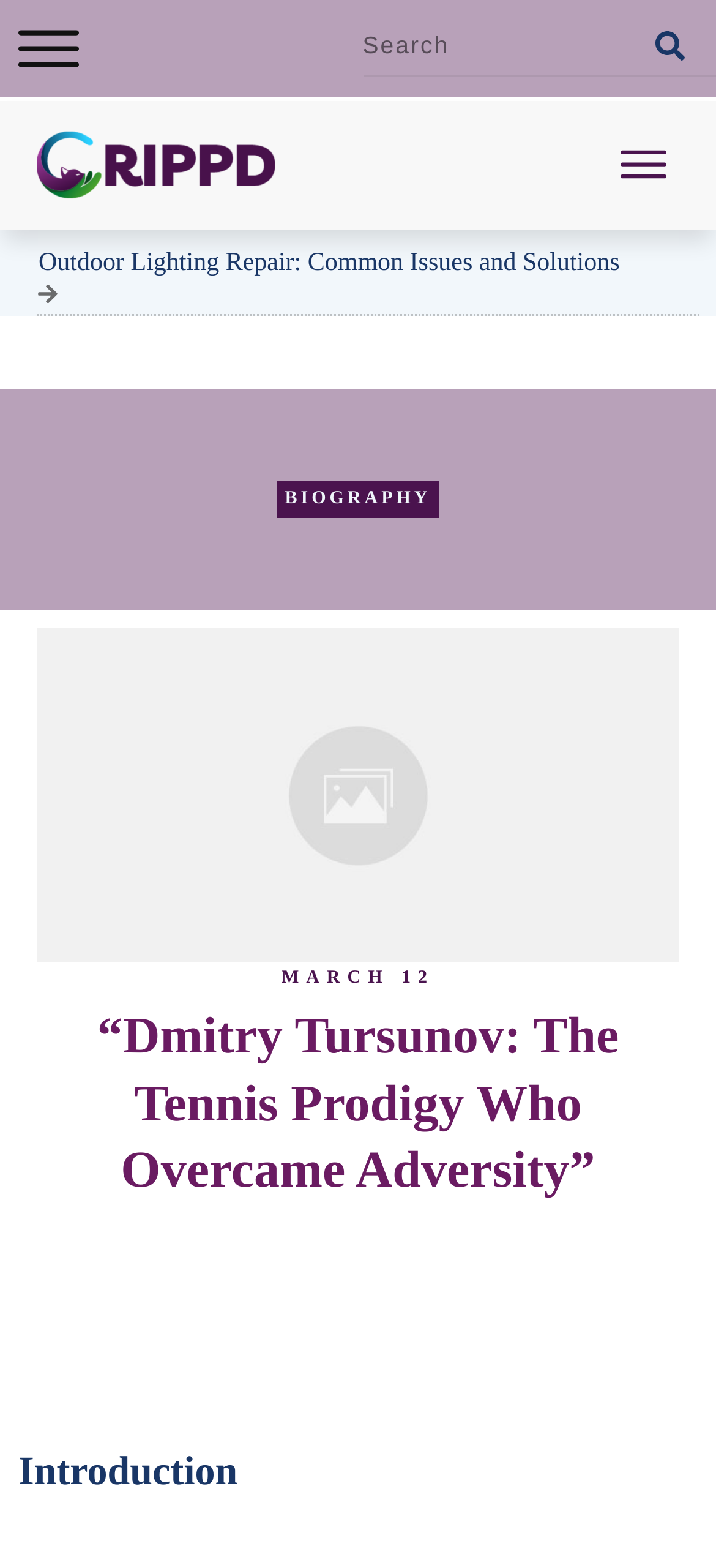Please answer the following question using a single word or phrase: 
What is the text of the first heading?

“Dmitry Tursunov: The Tennis Prodigy Who Overcame Adversity”